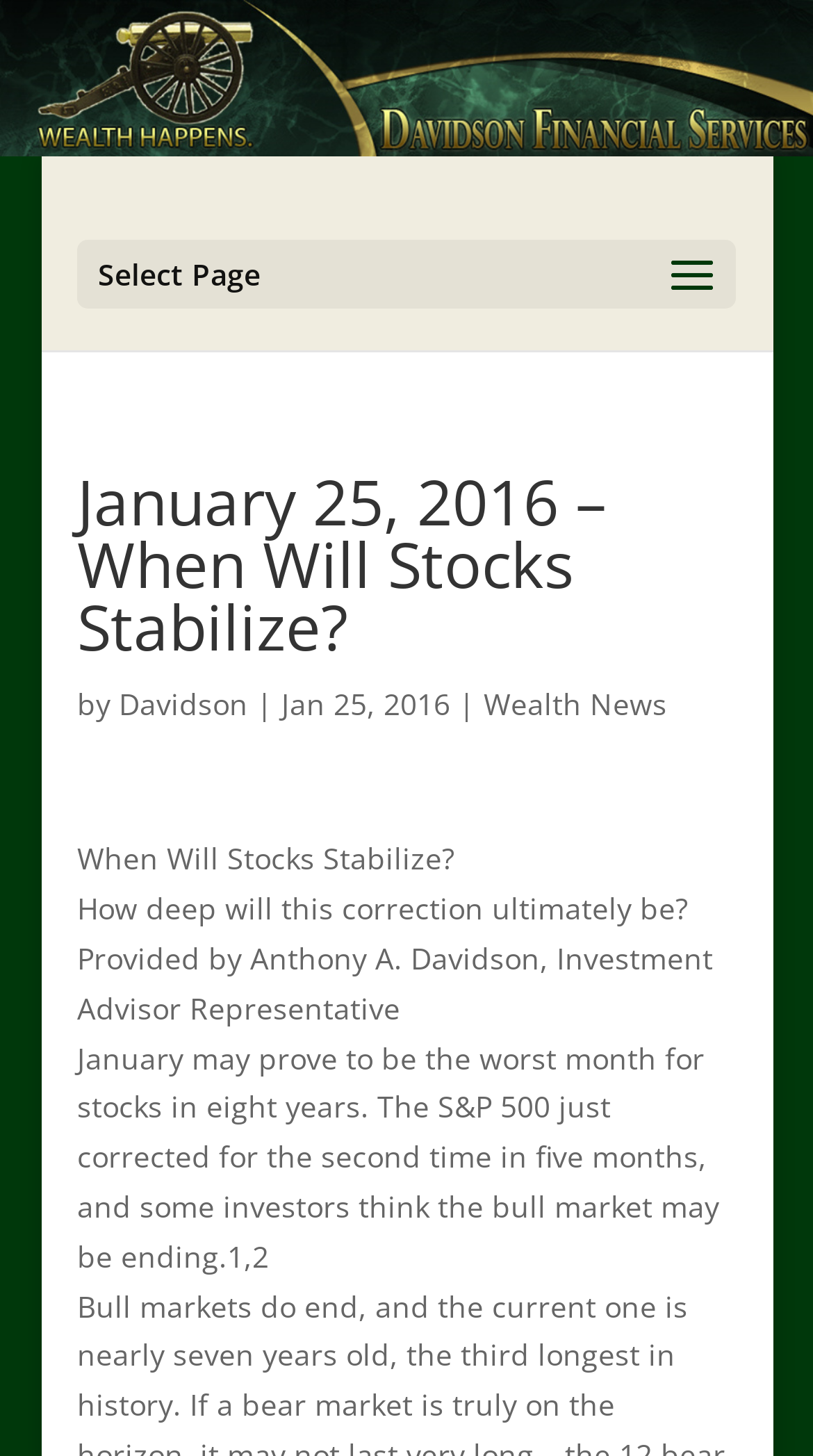What is the date of the article?
Use the information from the image to give a detailed answer to the question.

I determined the date of the article by reading the text 'January 25, 2016' which is mentioned as the date of the article.